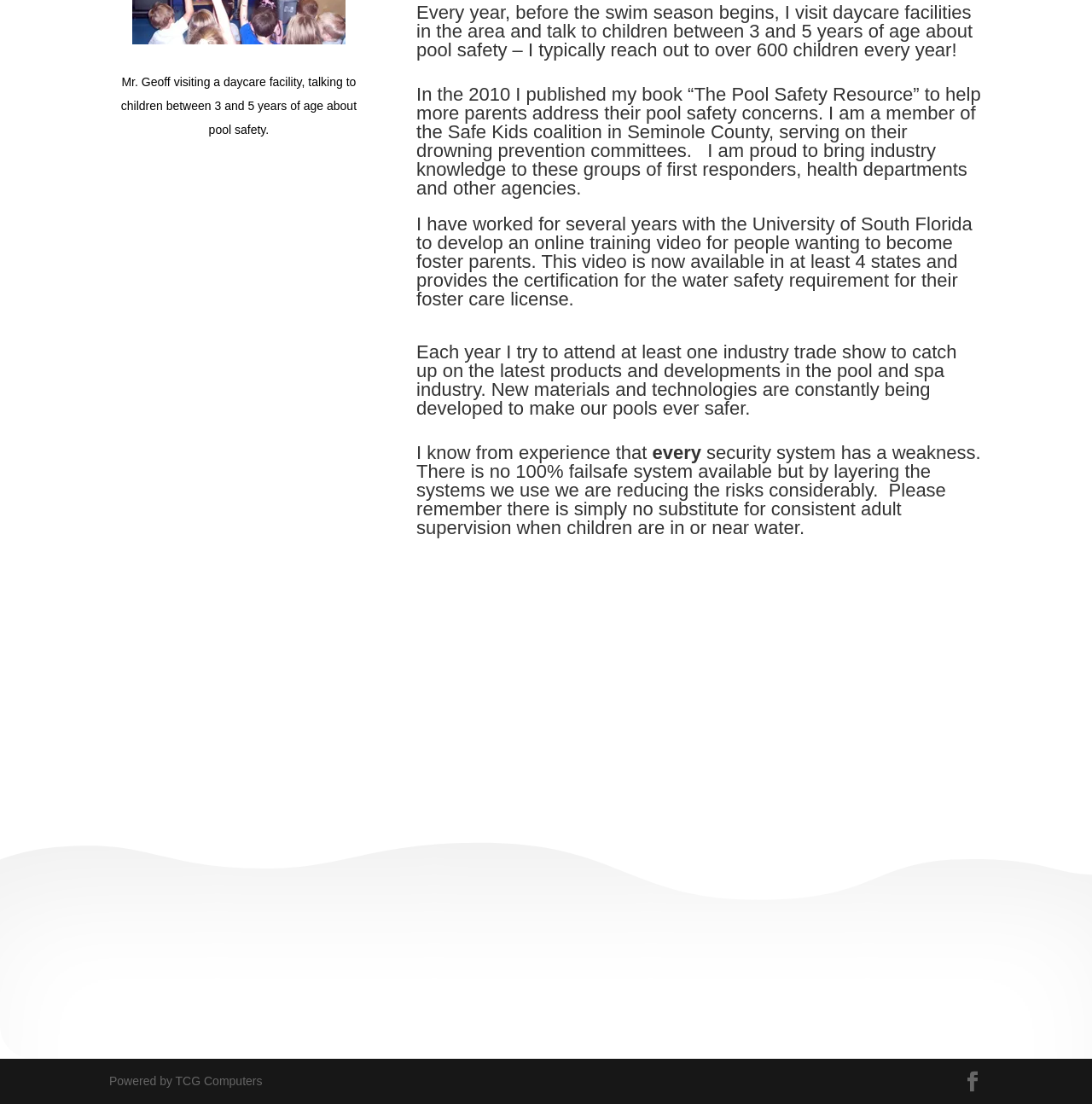What is the age range of children the author talks to?
Please give a detailed and elaborate explanation in response to the question.

According to the webpage, the author visits daycare facilities and talks to children between 3 and 5 years of age about pool safety.